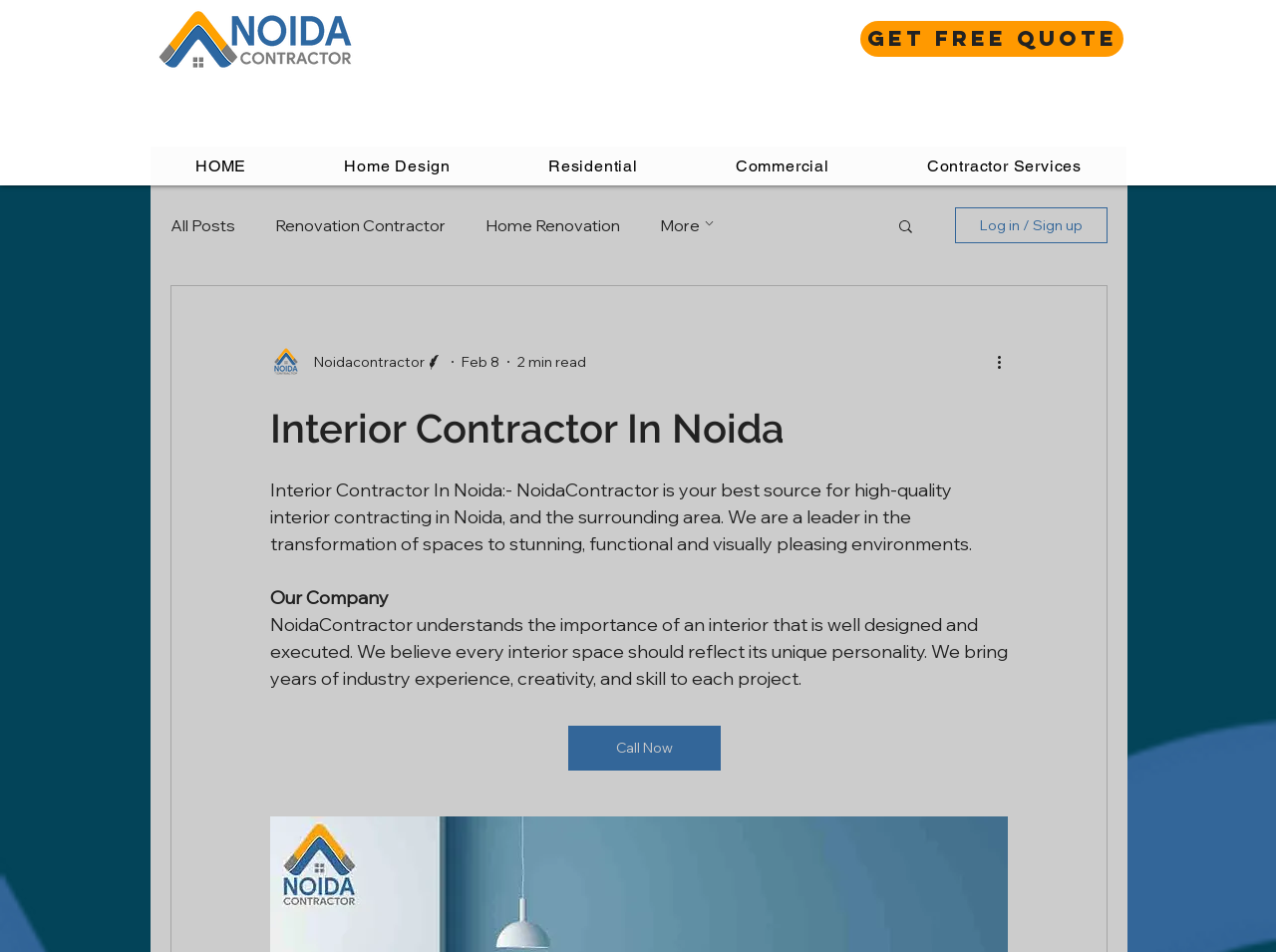What is the purpose of the 'GET FREE QUOTE' button?
Please answer the question with as much detail as possible using the screenshot.

The 'GET FREE QUOTE' button is likely a call-to-action that allows users to request a free quote for their interior contracting project. This is a common practice in the industry, where customers can get an estimate of the project cost without committing to the service.